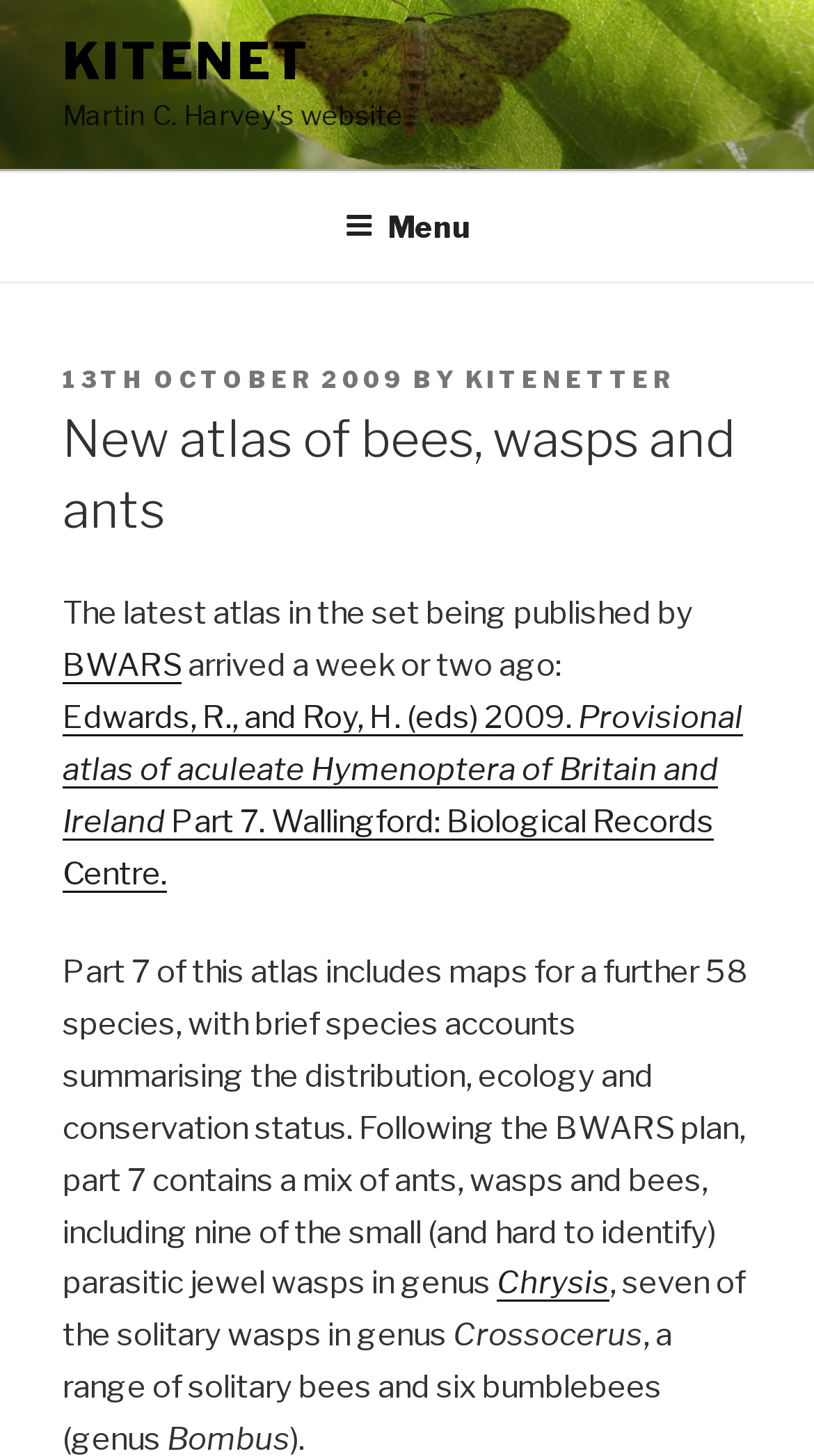Describe all significant elements and features of the webpage.

The webpage is about a new atlas of bees, wasps, and ants. At the top left, there is a link to "KITENET". Below it, there is a navigation menu labeled "Top Menu" that spans the entire width of the page. Within the menu, there is a button labeled "Menu" on the right side.

Below the navigation menu, there is a header section that contains a posting date "13TH OCTOBER 2009" and a link to the author "KITENETTER". The main heading "New atlas of bees, wasps and ants" is centered below the posting date.

The main content of the webpage is a paragraph of text that describes the latest atlas published by BWARS, which arrived a week or two ago. The text includes a link to the full title of the atlas, "Provisional atlas of aculeate Hymenoptera of Britain and Ireland Part 7". The paragraph continues to describe the contents of Part 7, including maps and species accounts for 58 species of ants, wasps, and bees. There are also links to specific genera, such as "Chrysis" and "Crossocerus", which are mentioned in the text.

Overall, the webpage has a simple layout with a clear hierarchy of headings and text, making it easy to read and navigate.